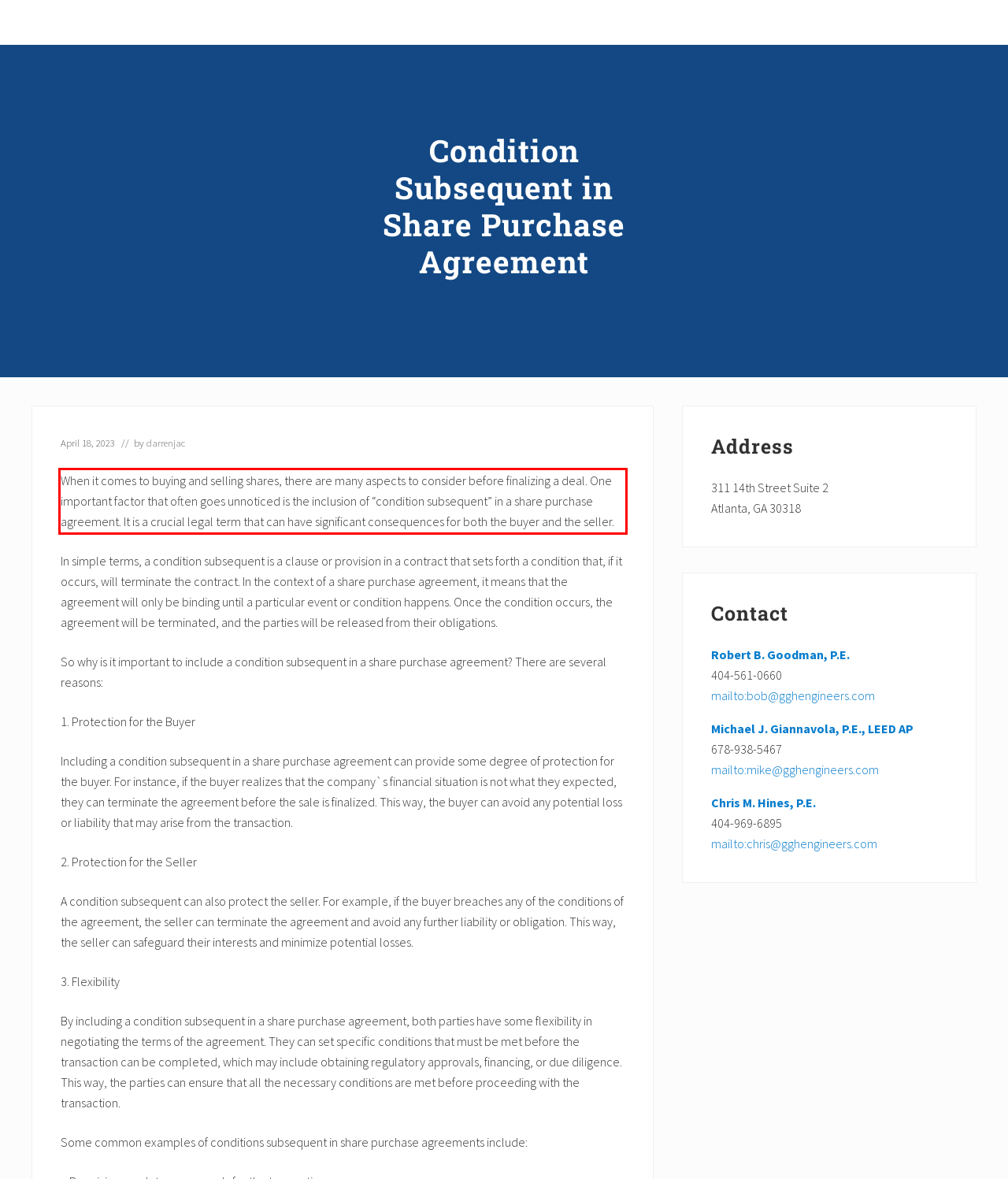Given a screenshot of a webpage, locate the red bounding box and extract the text it encloses.

When it comes to buying and selling shares, there are many aspects to consider before finalizing a deal. One important factor that often goes unnoticed is the inclusion of “condition subsequent” in a share purchase agreement. It is a crucial legal term that can have significant consequences for both the buyer and the seller.